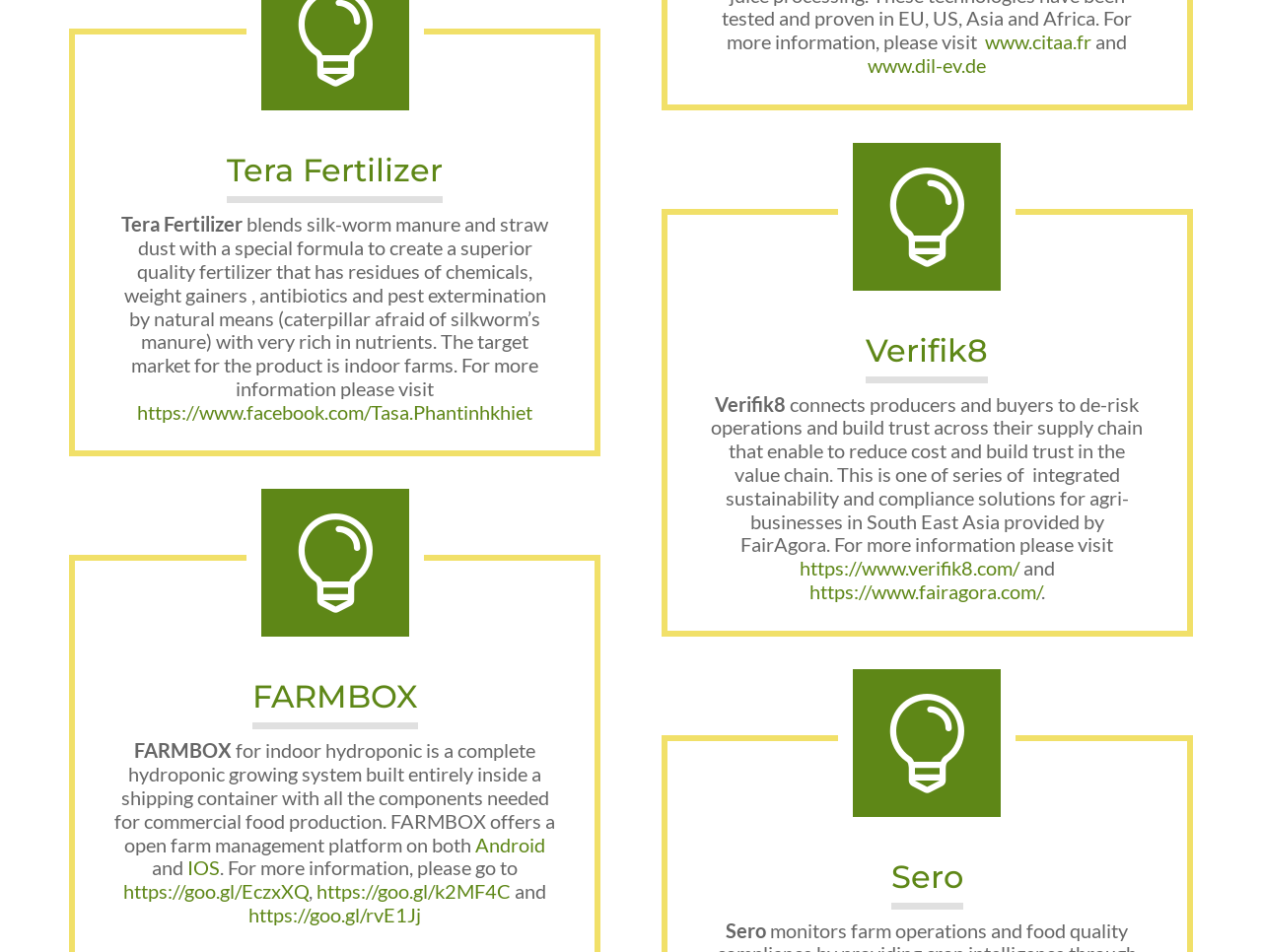What is the purpose of Verifik8?
Based on the image, answer the question with as much detail as possible.

The purpose of Verifik8 can be found in the static text element that describes the product. The text mentions that Verifik8 connects producers and buyers to de-risk operations and build trust across their supply chain, indicating that the purpose of Verifik8 is to facilitate trust and reduce risk in agricultural supply chains.